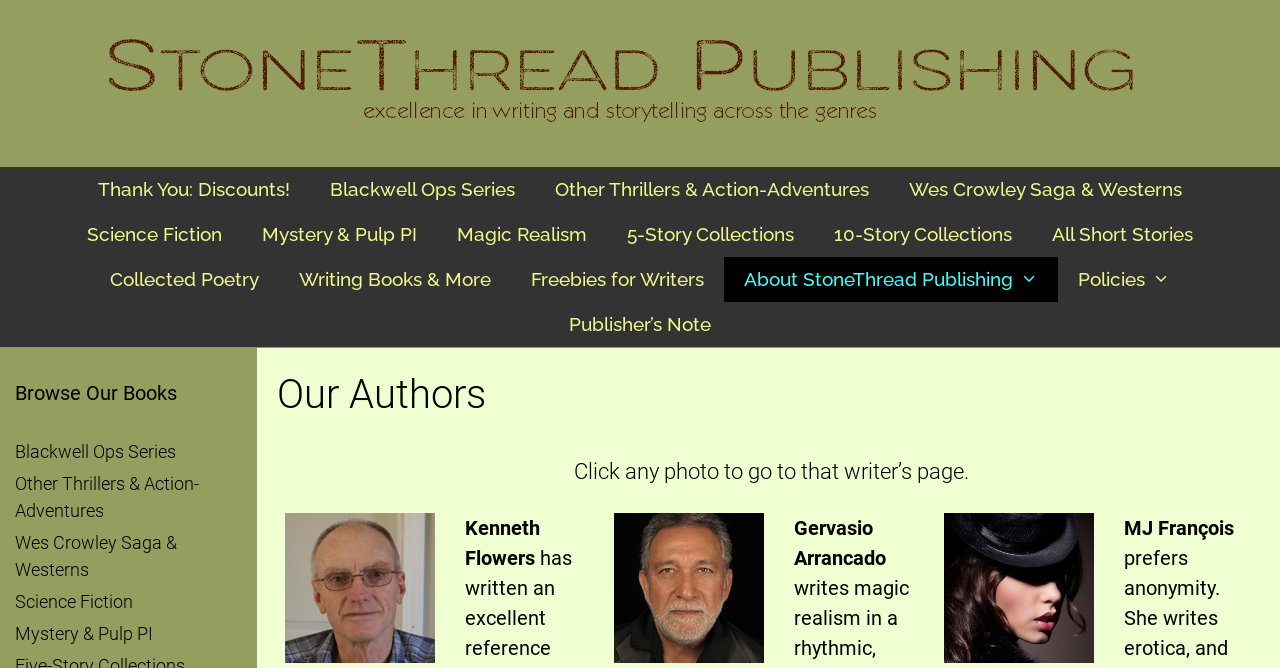Pinpoint the bounding box coordinates of the element that must be clicked to accomplish the following instruction: "Explore the Our Authors page". The coordinates should be in the format of four float numbers between 0 and 1, i.e., [left, top, right, bottom].

[0.216, 0.555, 0.988, 0.627]